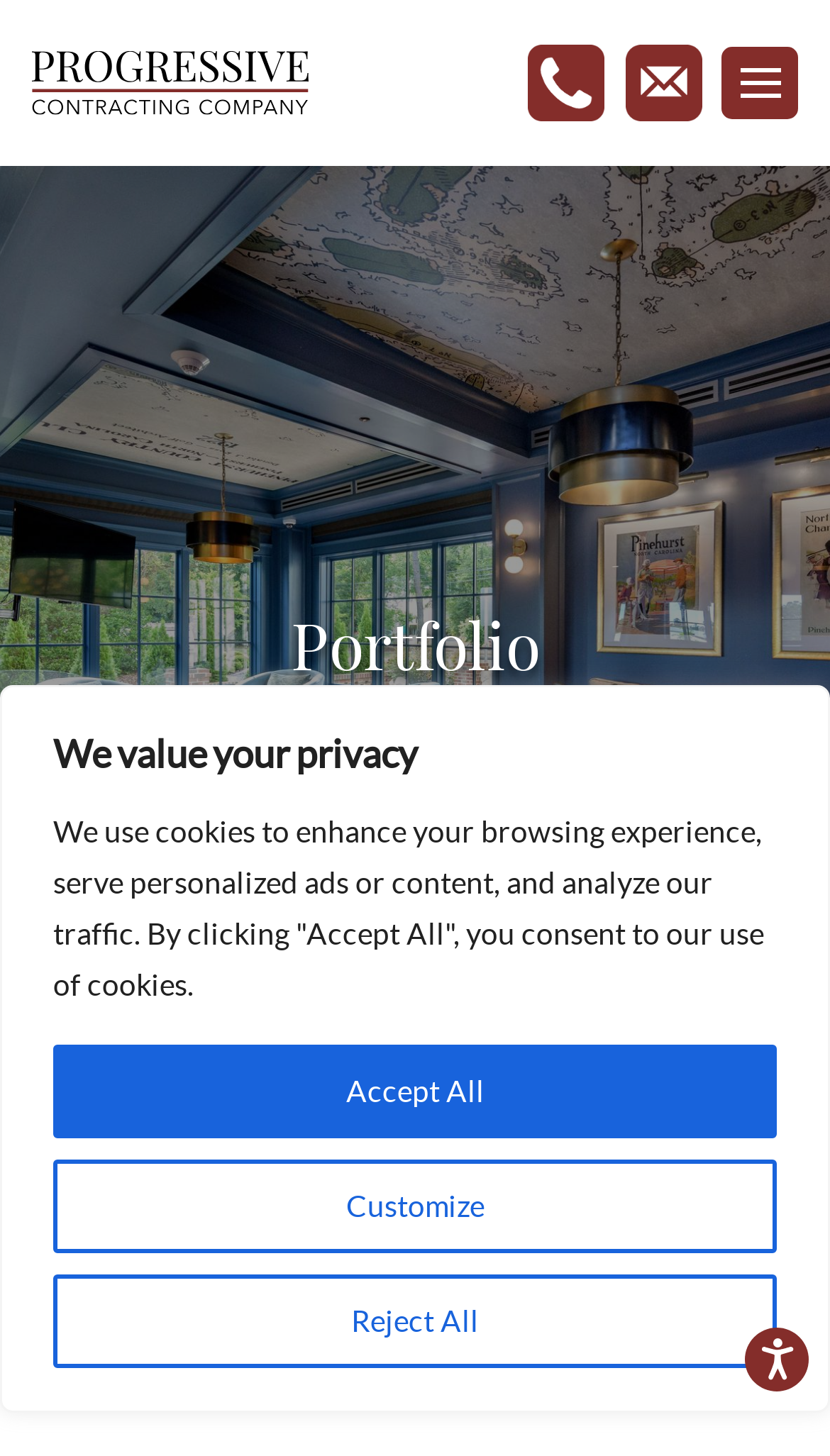Can you find the bounding box coordinates of the area I should click to execute the following instruction: "Go to the Portfolio page"?

[0.026, 0.414, 0.974, 0.472]